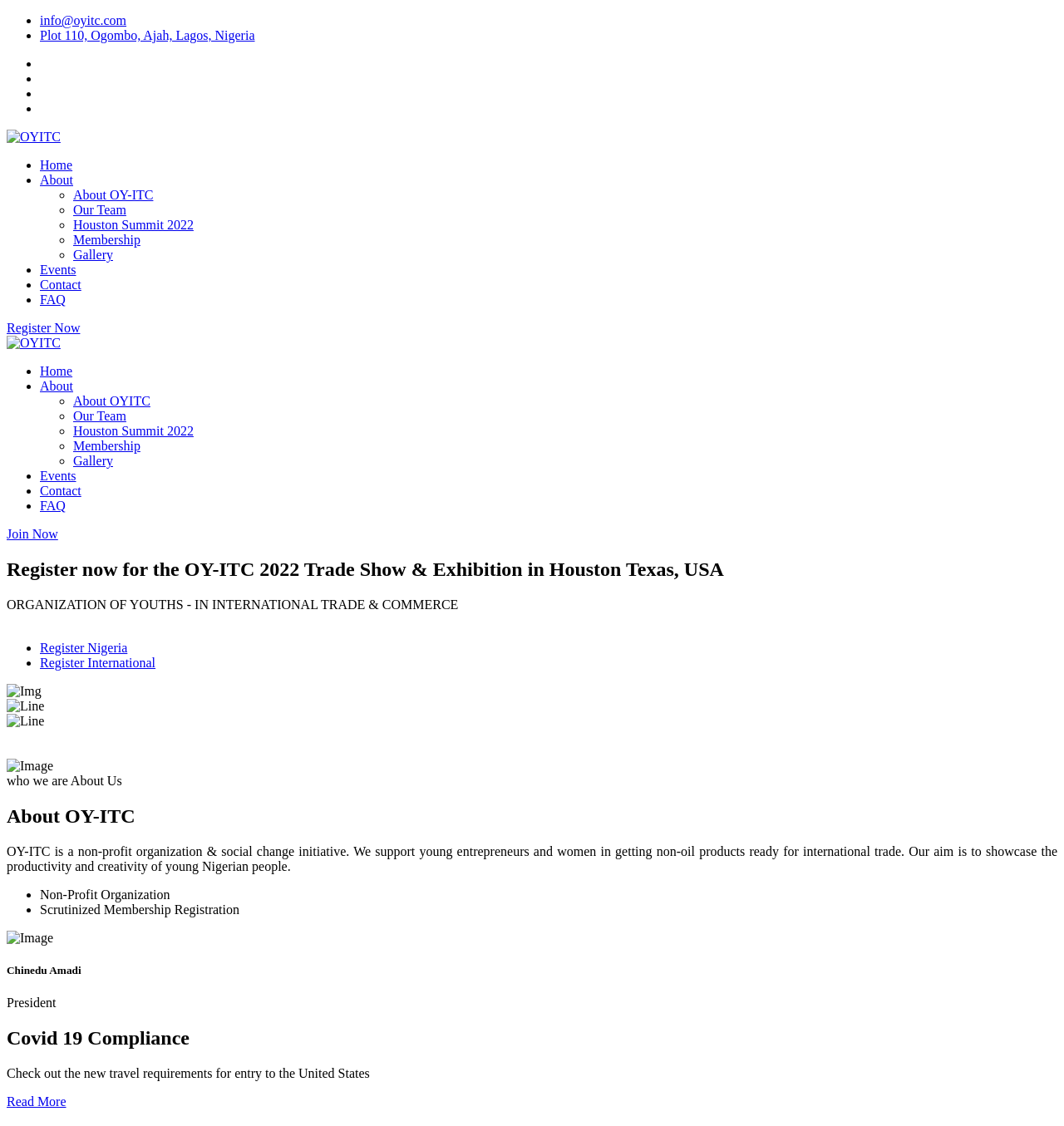What is the purpose of OY-ITC?
Please provide a single word or phrase answer based on the image.

Support young entrepreneurs